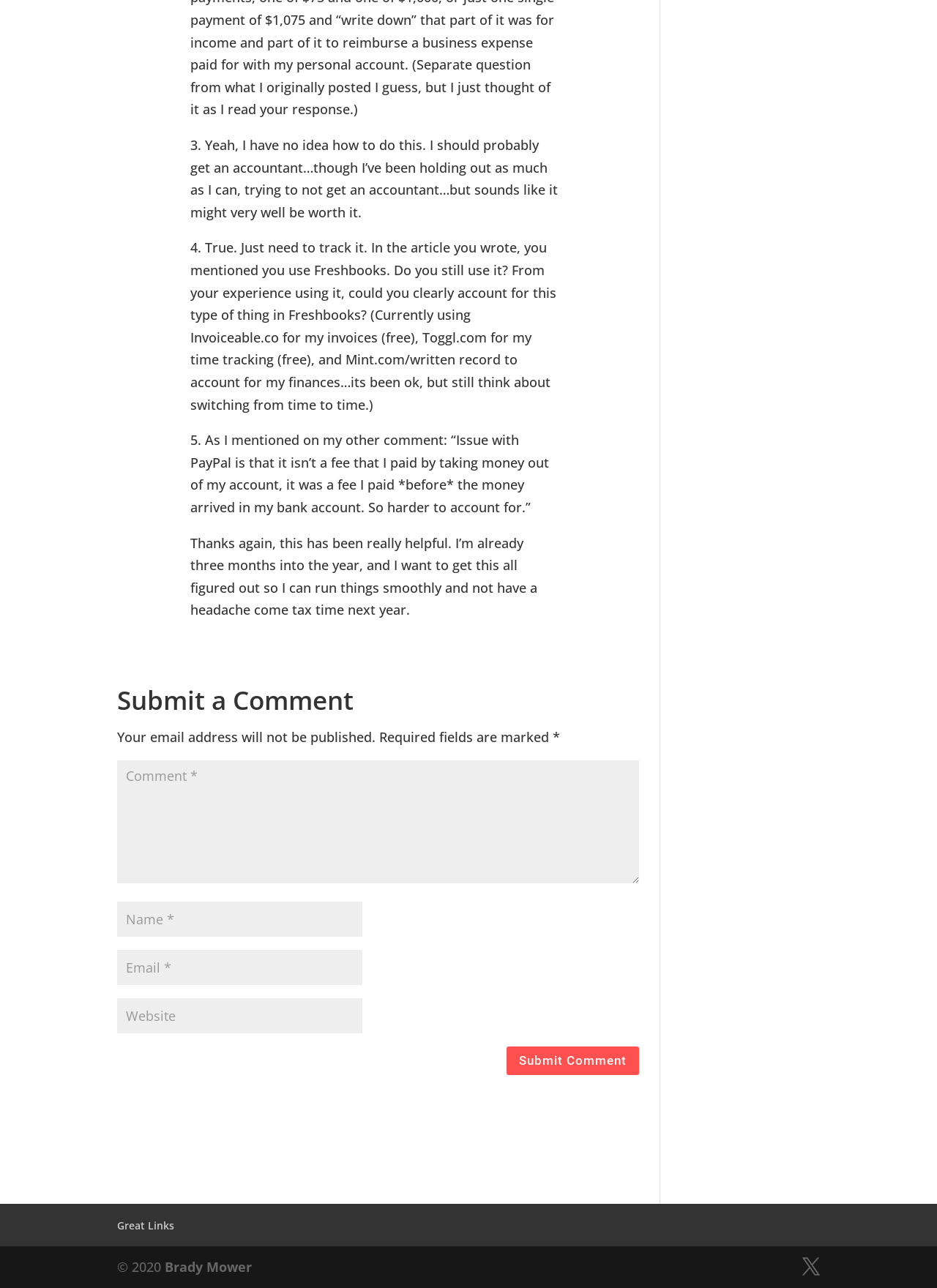Locate the bounding box coordinates of the clickable region necessary to complete the following instruction: "Submit a comment". Provide the coordinates in the format of four float numbers between 0 and 1, i.e., [left, top, right, bottom].

[0.54, 0.813, 0.682, 0.835]